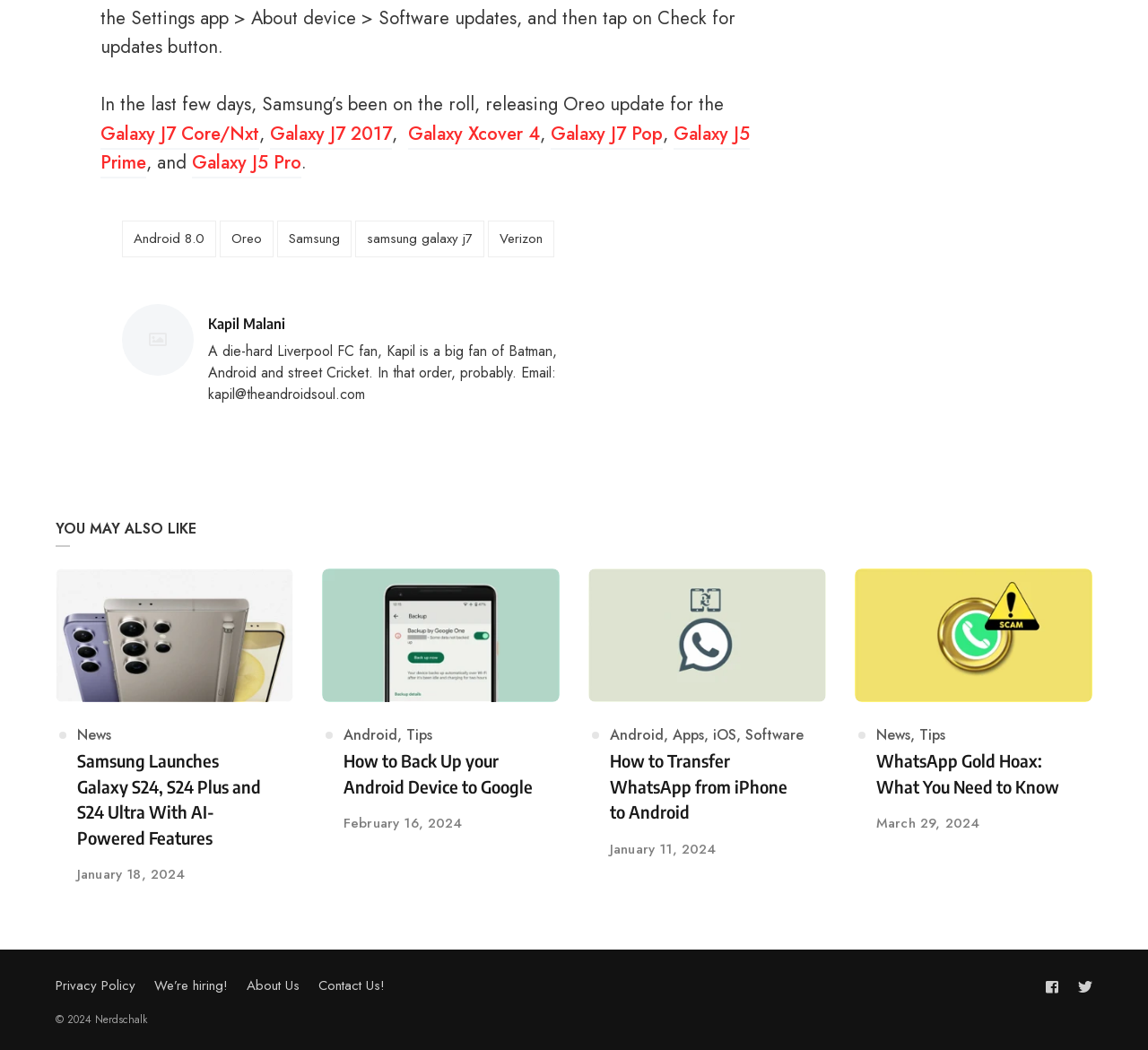Determine the bounding box coordinates of the region to click in order to accomplish the following instruction: "Follow the website on Facebook". Provide the coordinates as four float numbers between 0 and 1, specifically [left, top, right, bottom].

[0.911, 0.93, 0.928, 0.95]